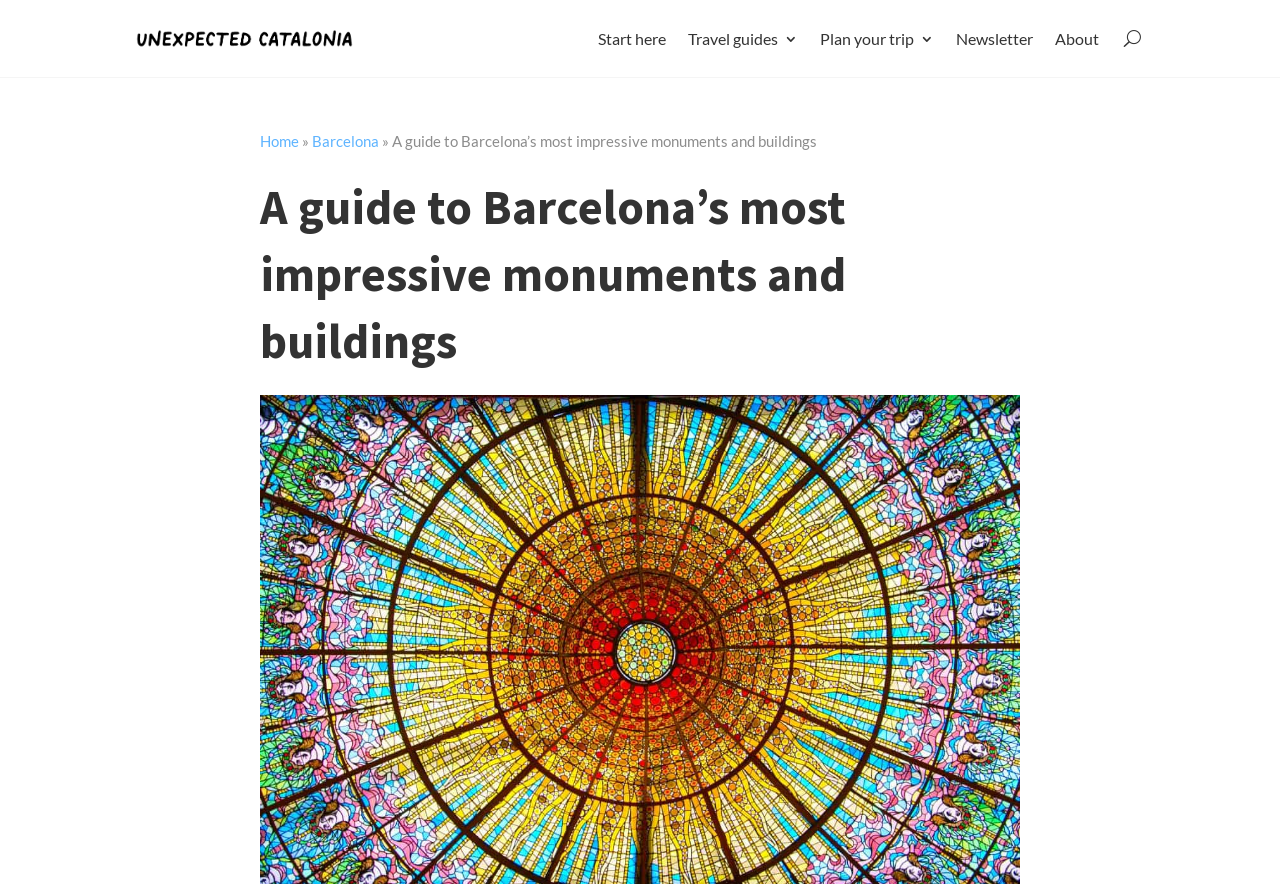How many links are there in the top navigation bar?
Based on the screenshot, provide your answer in one word or phrase.

5